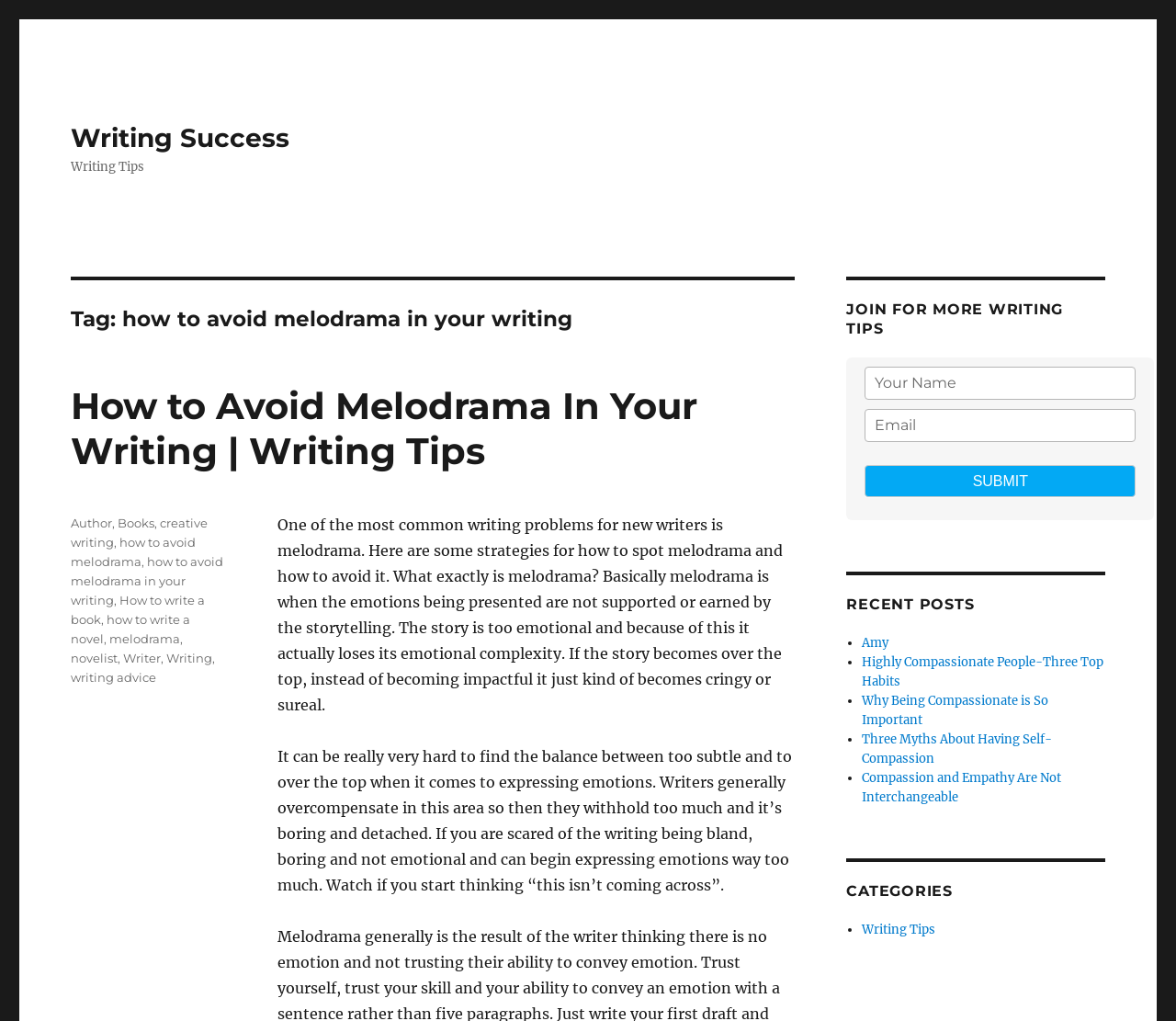What is the category of the article?
Please give a detailed answer to the question using the information shown in the image.

The category of the article can be determined by looking at the categories section, which lists 'Writing Tips' as one of the categories, and the article is tagged with 'Writing Tips'.